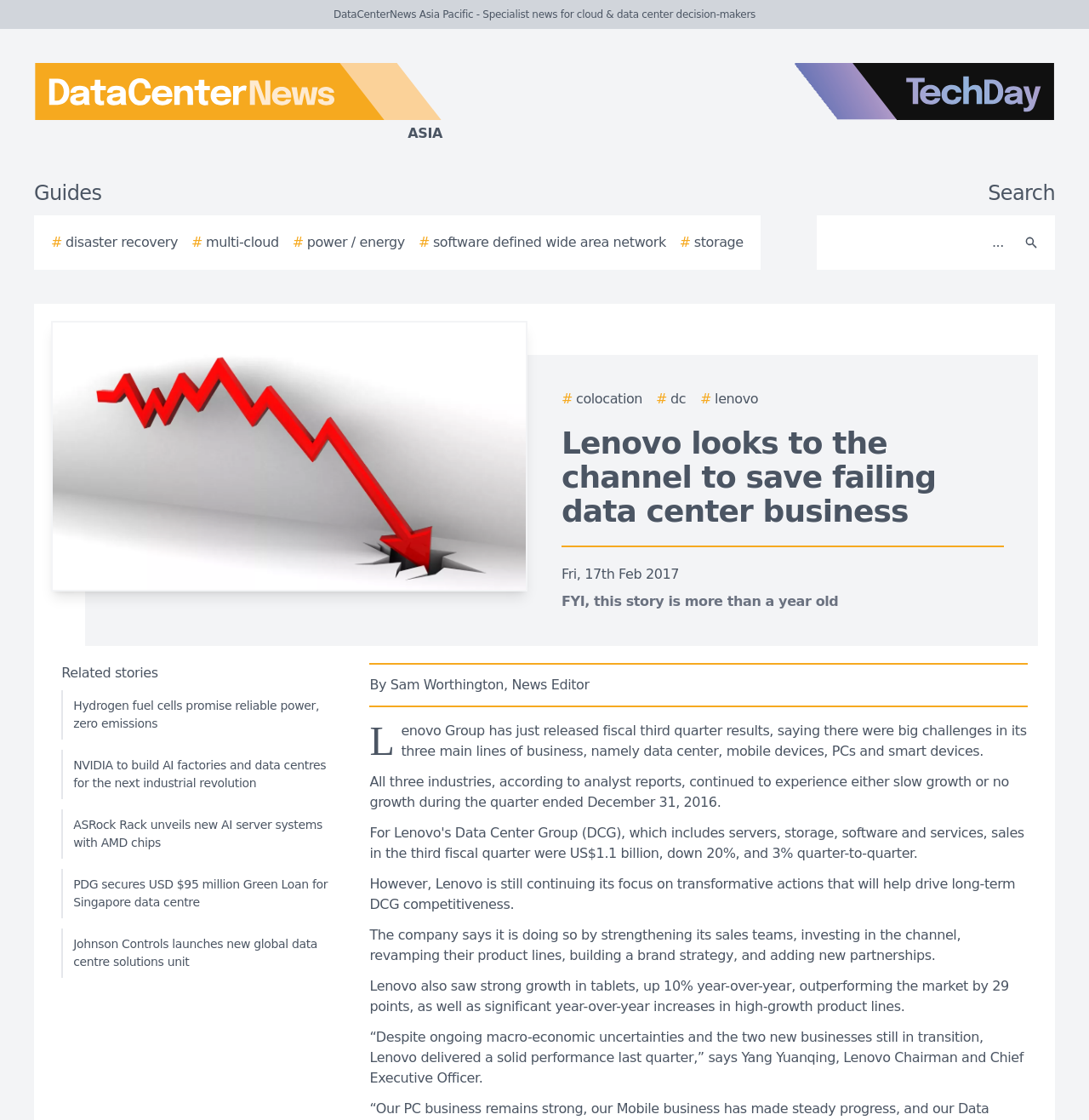What is the date of the article?
Kindly answer the question with as much detail as you can.

I found the date of the article by looking for a date format in the text, which led me to the StaticText element with the text 'Fri, 17th Feb 2017'. This element is situated near the top of the article, which is a common location for the publication date.